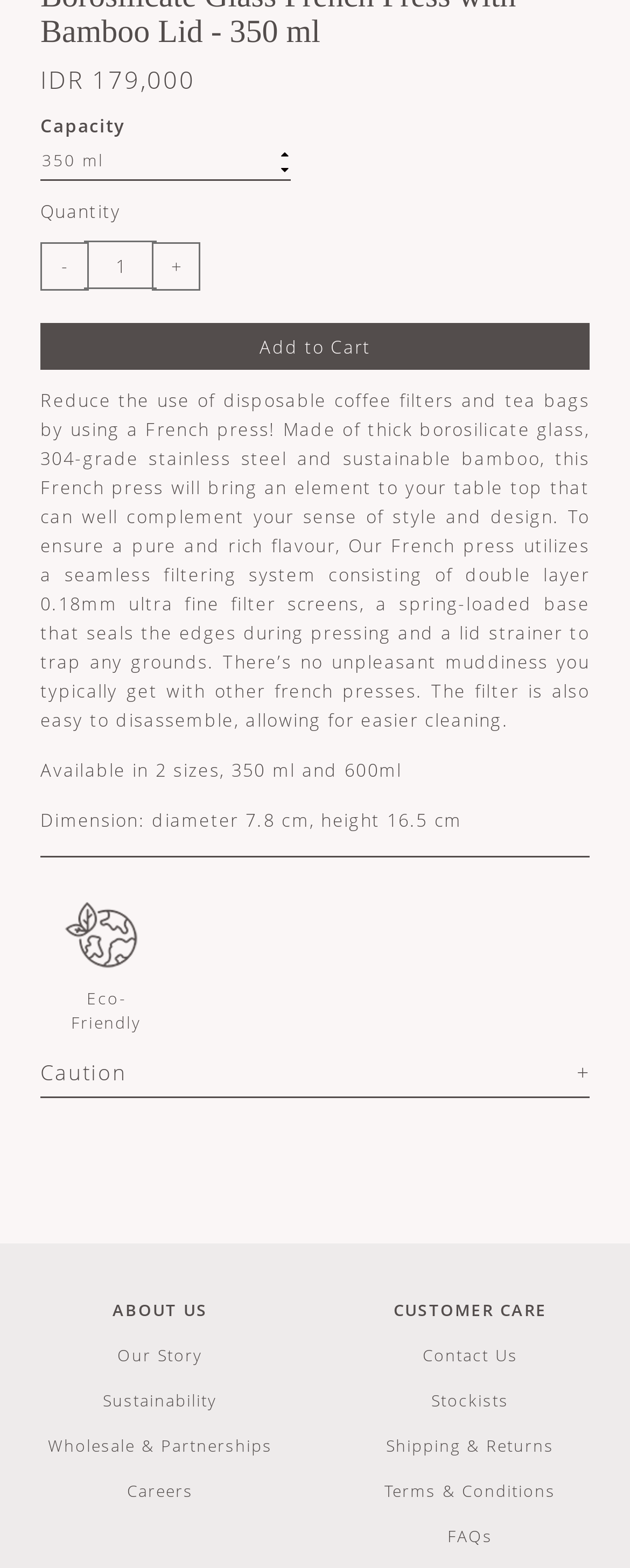Using the provided element description "Enlarge", determine the bounding box coordinates of the UI element.

None